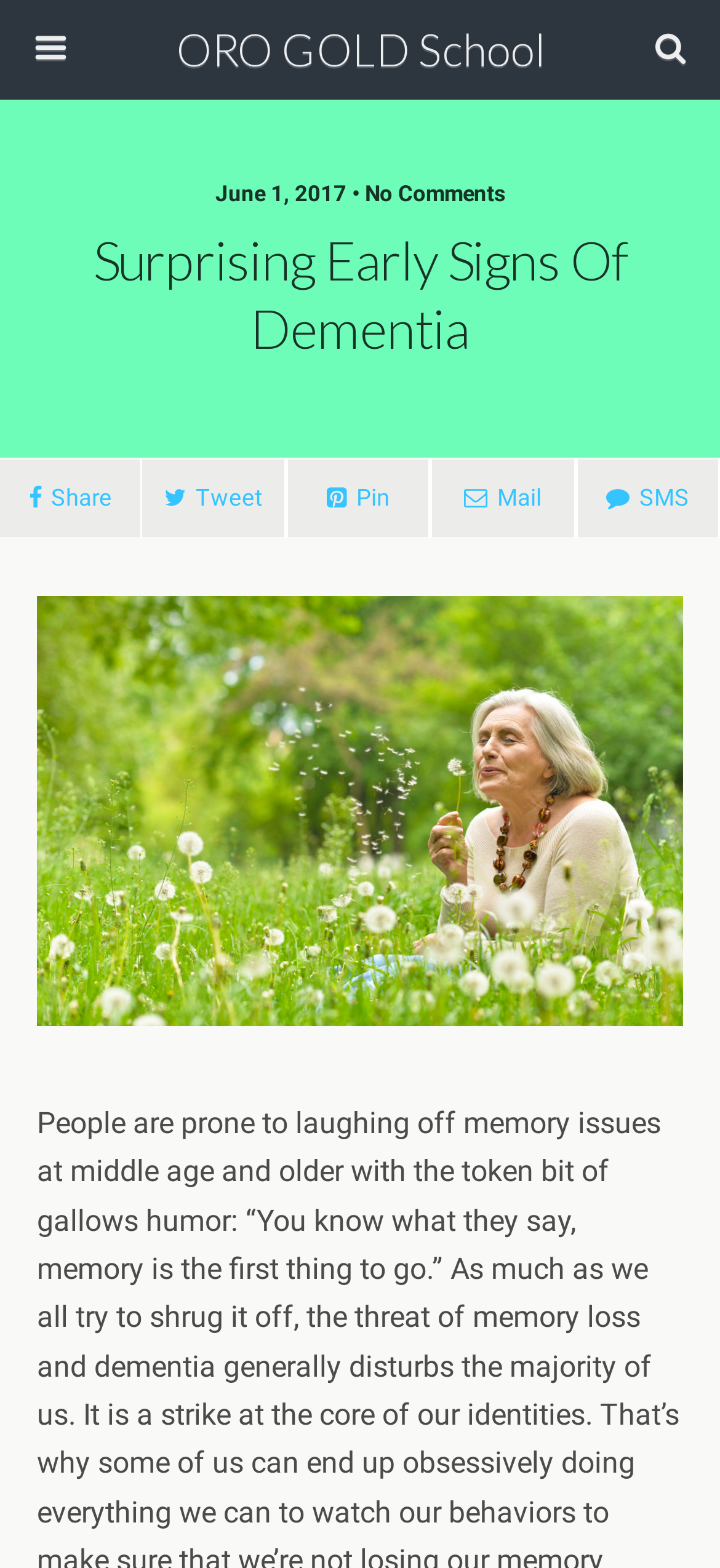Based on the image, please elaborate on the answer to the following question:
What is the image about?

I looked at the image element and found that it is described as 'Senior woman in the park', which suggests that the image is about a senior woman in a park setting.